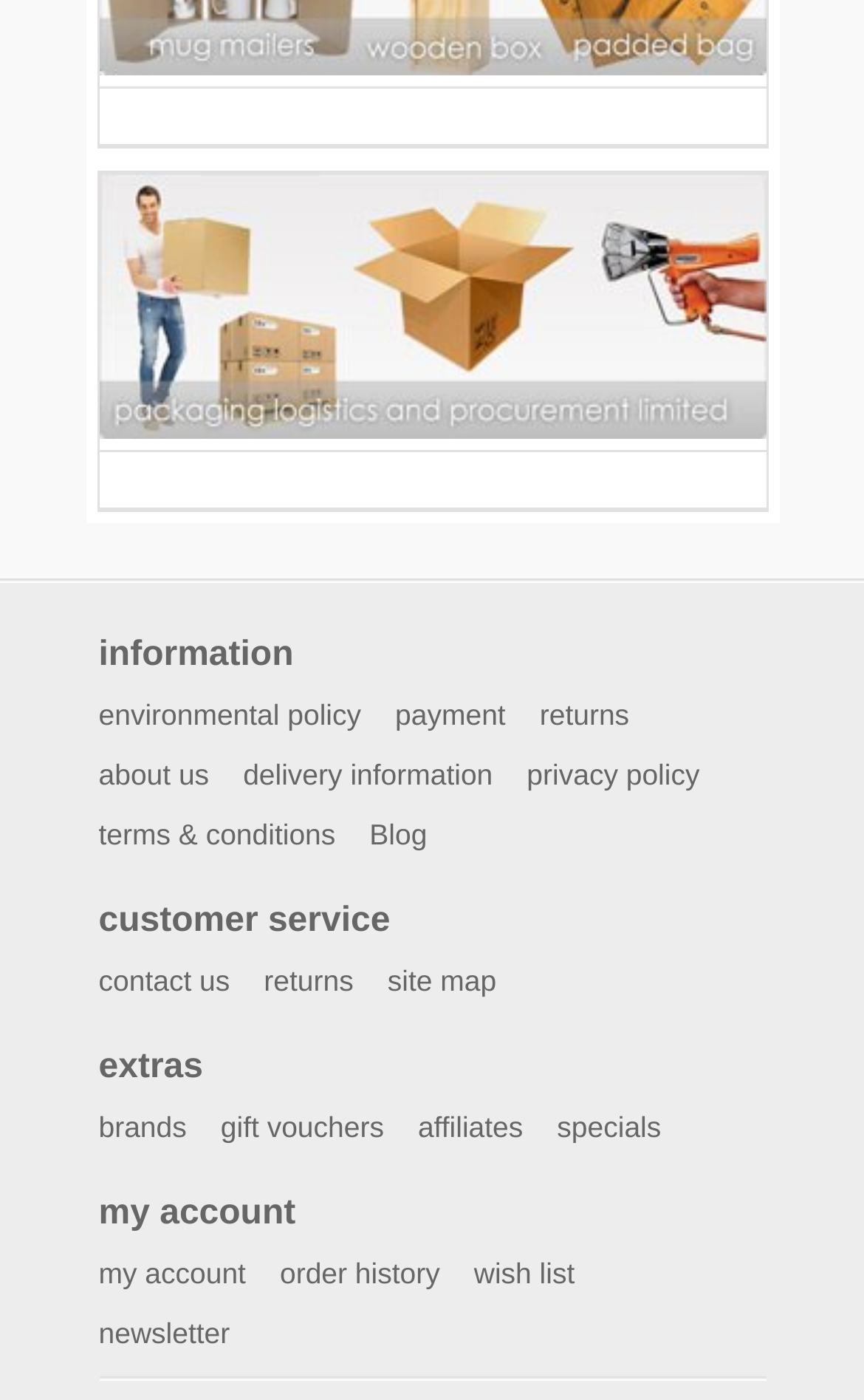Give a short answer to this question using one word or a phrase:
What is the last link listed under 'extras'?

specials